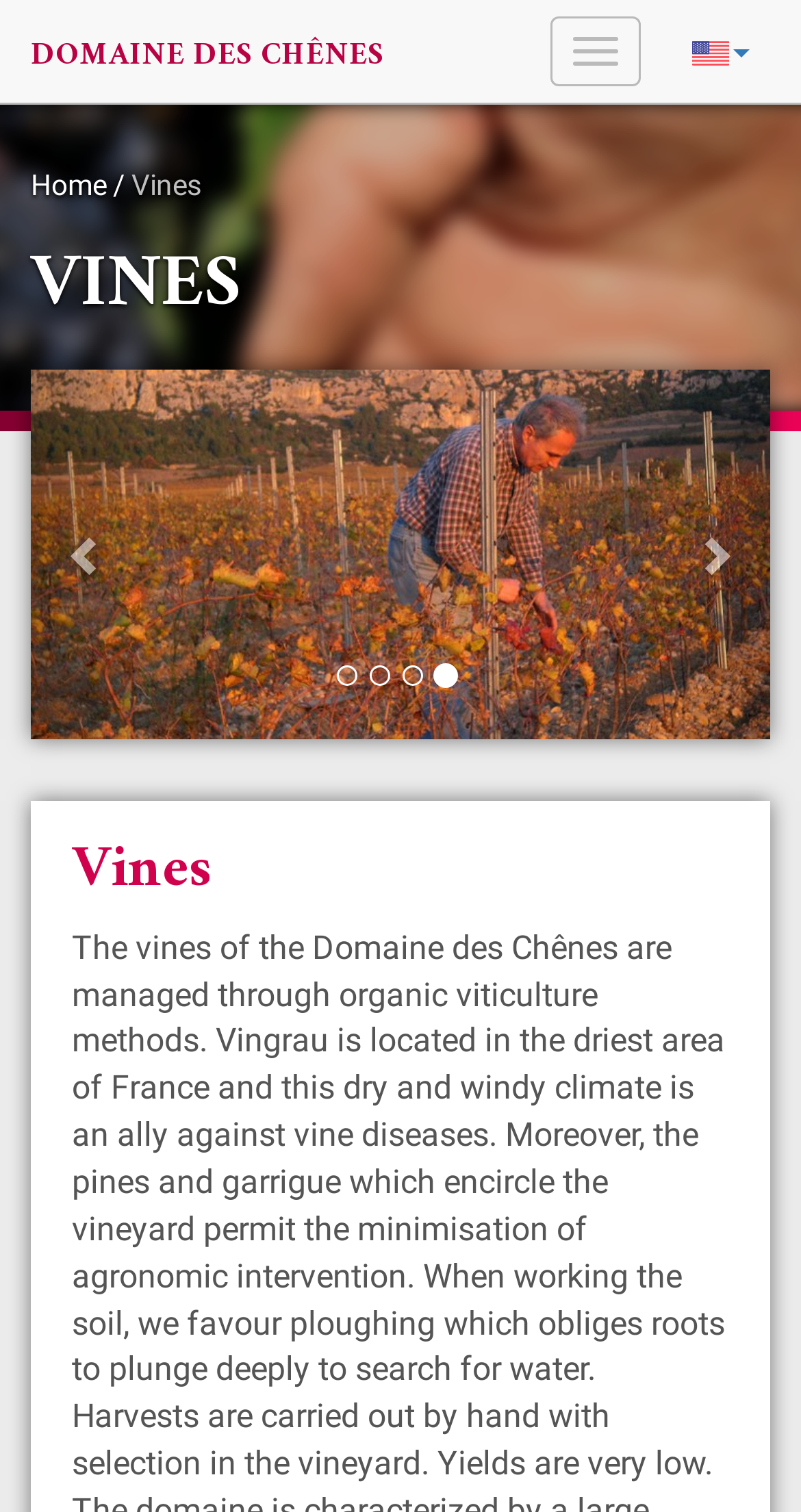Find the bounding box coordinates of the area to click in order to follow the instruction: "Go to Home".

[0.038, 0.111, 0.133, 0.133]